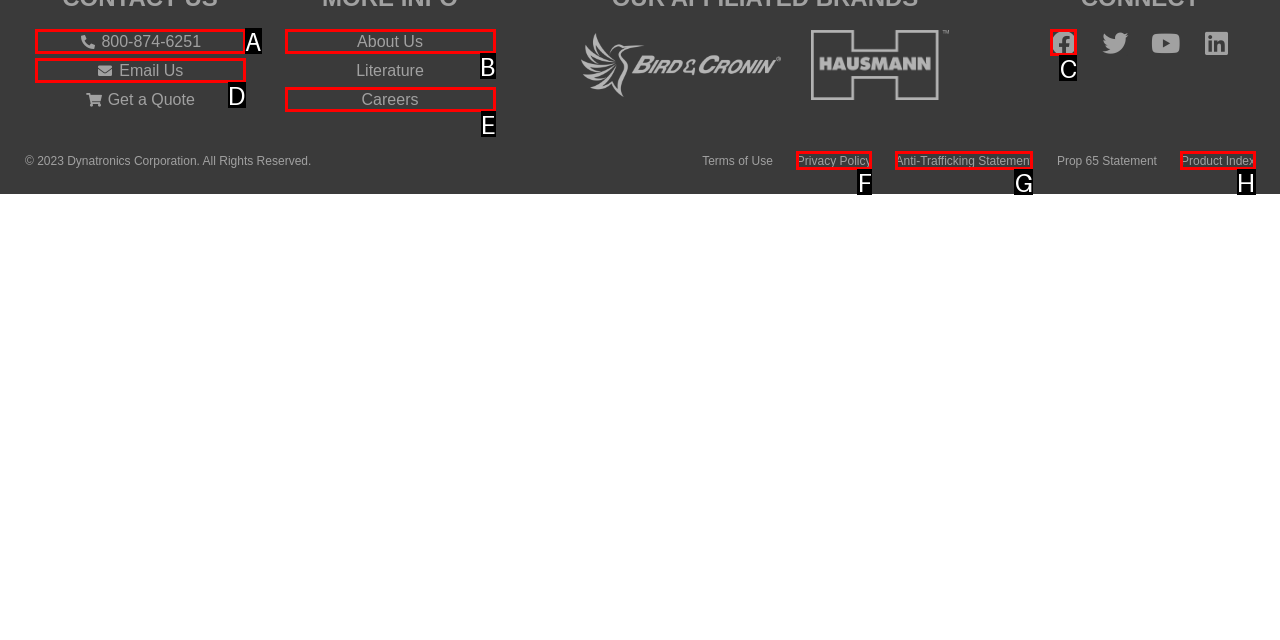Given the description: Email Us
Identify the letter of the matching UI element from the options.

D